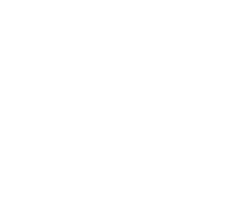Who is the likely collaborator with Brian May?
Carefully analyze the image and provide a thorough answer to the question.

The title 'Brian and Arielle 'Deck The Halls'' suggests that Arielle is the collaborator with Brian May on this project.